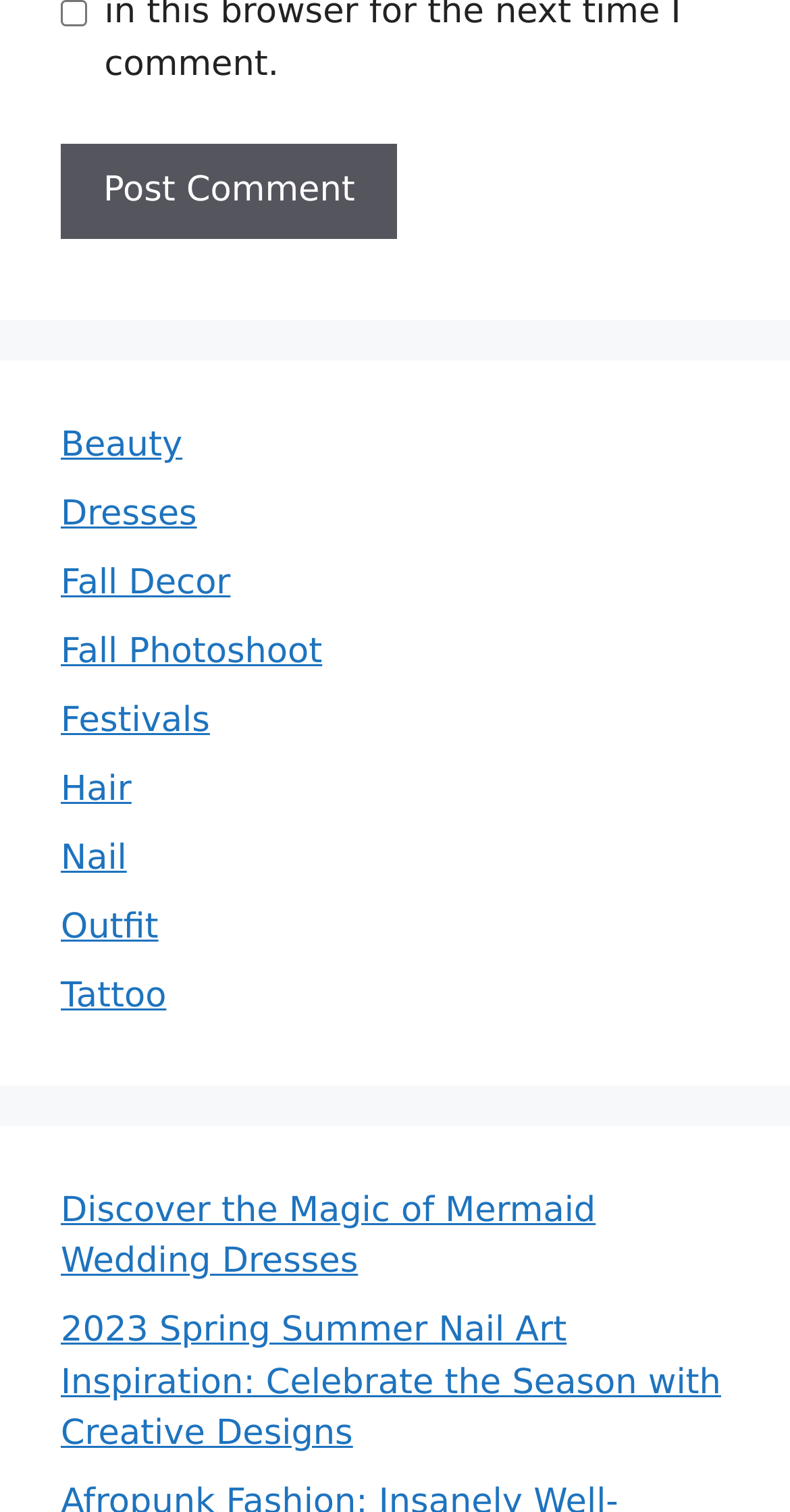Pinpoint the bounding box coordinates of the area that should be clicked to complete the following instruction: "Check the checkbox to save your information". The coordinates must be given as four float numbers between 0 and 1, i.e., [left, top, right, bottom].

[0.077, 0.001, 0.11, 0.018]